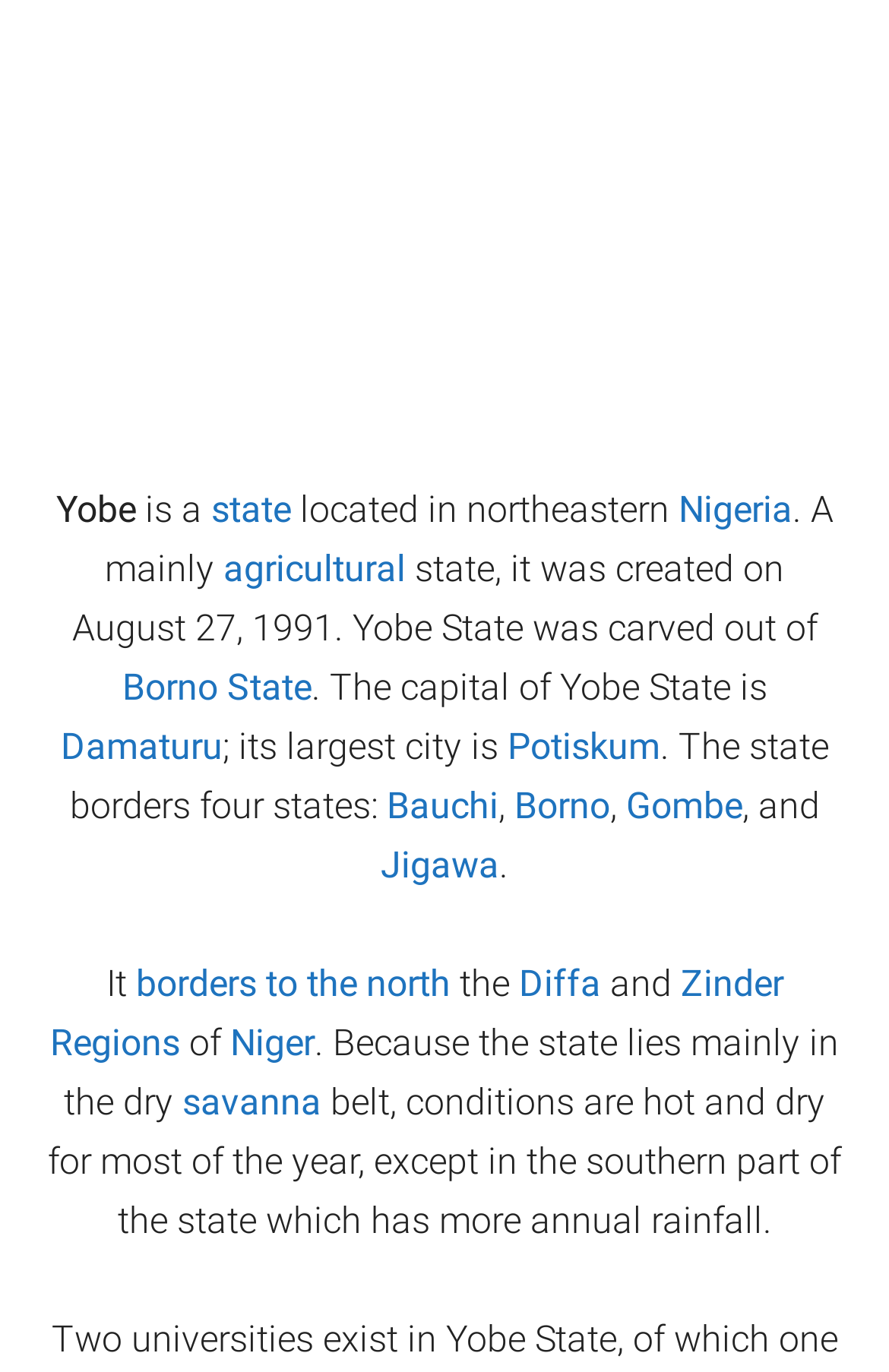What is the largest city in Yobe State?
Answer the question with just one word or phrase using the image.

Potiskum